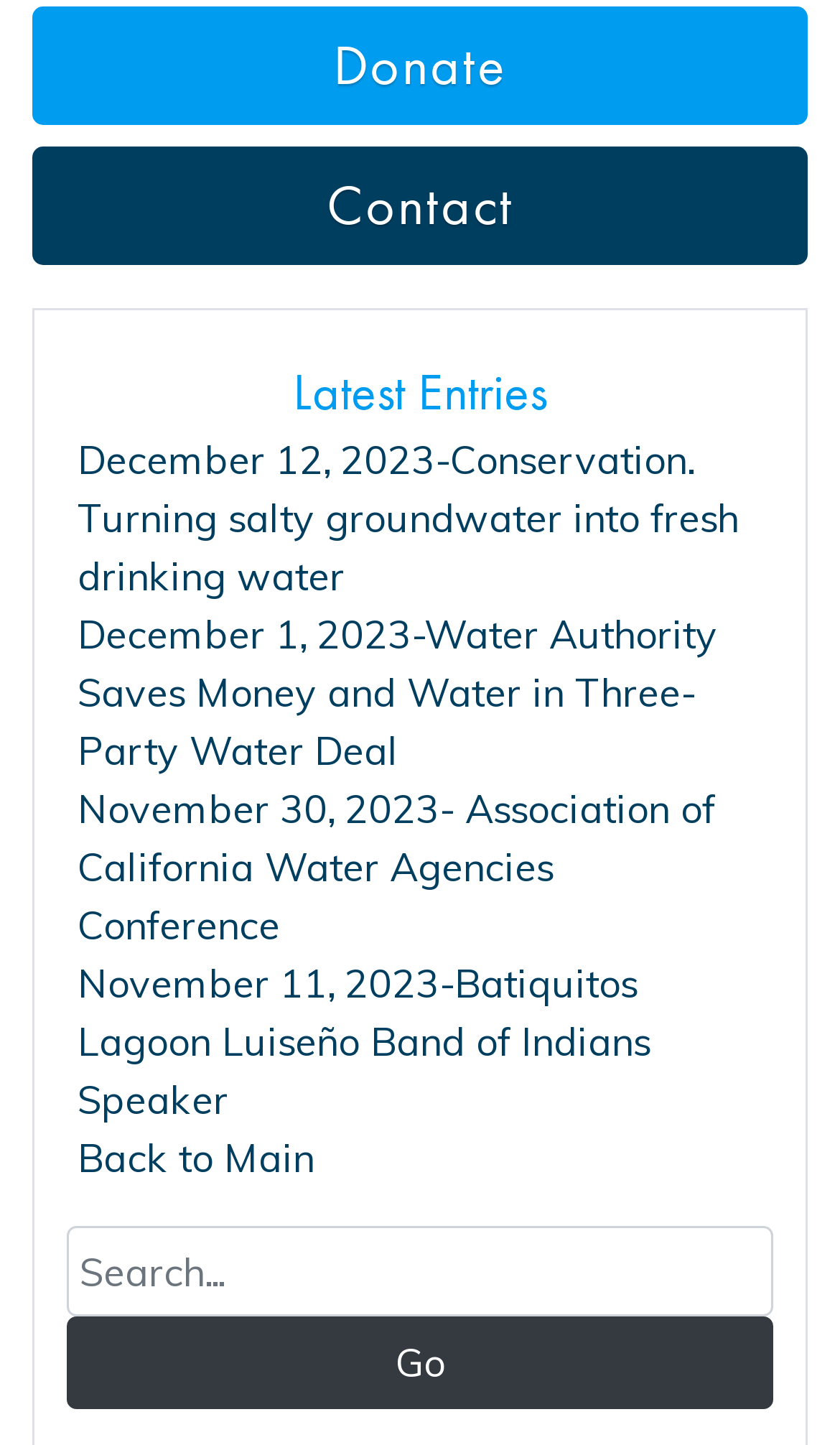Analyze the image and answer the question with as much detail as possible: 
What is the topic of the webpage?

The webpage contains links to news articles and events related to water conservation, such as 'Turning salty groundwater into fresh drinking water' and 'Water Authority Saves Money and Water in Three-Party Water Deal'. This suggests that the topic of the webpage is water conservation.